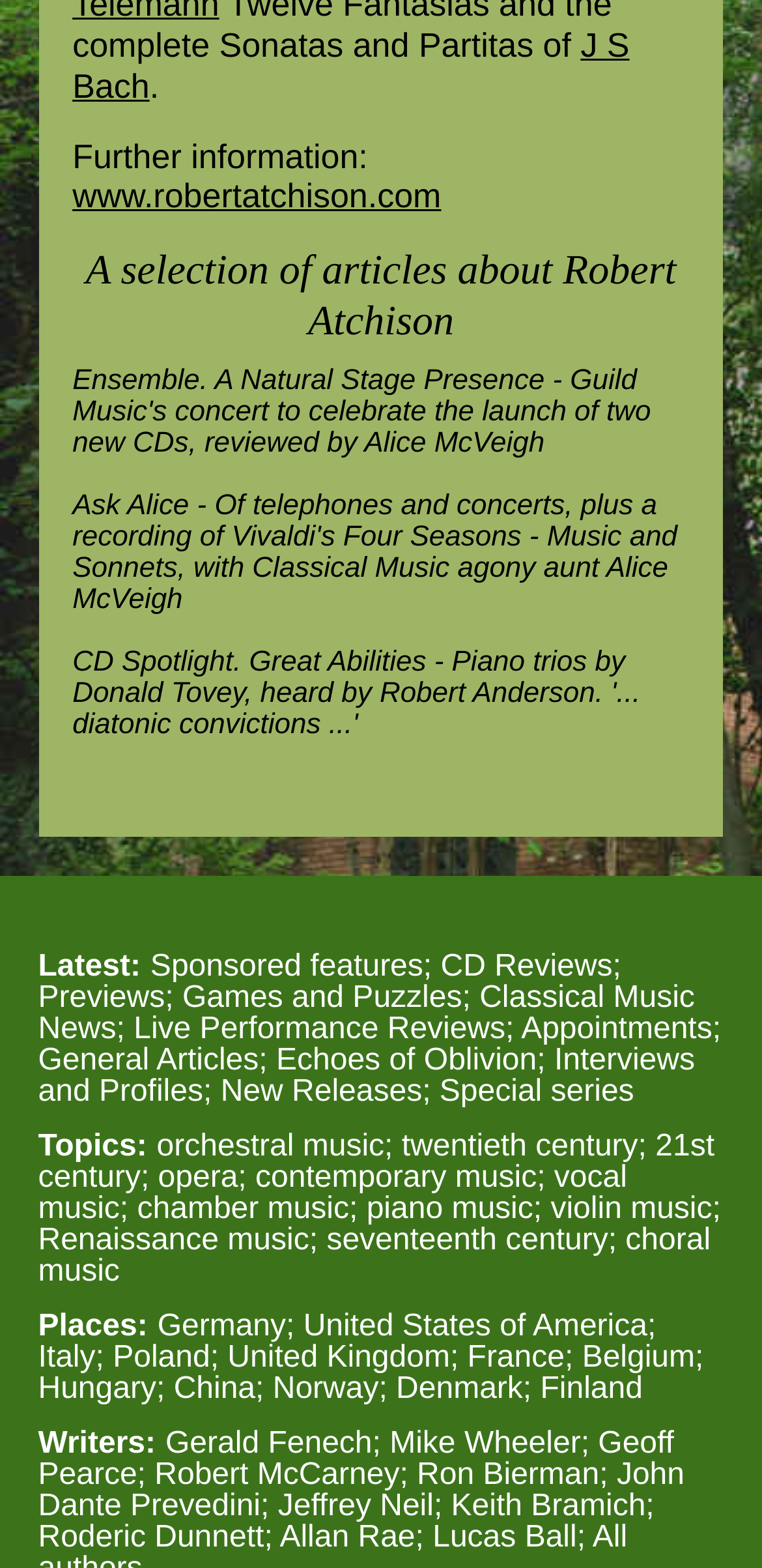Please find the bounding box coordinates of the clickable region needed to complete the following instruction: "Click on the link to learn about J S Bach". The bounding box coordinates must consist of four float numbers between 0 and 1, i.e., [left, top, right, bottom].

[0.095, 0.016, 0.826, 0.067]